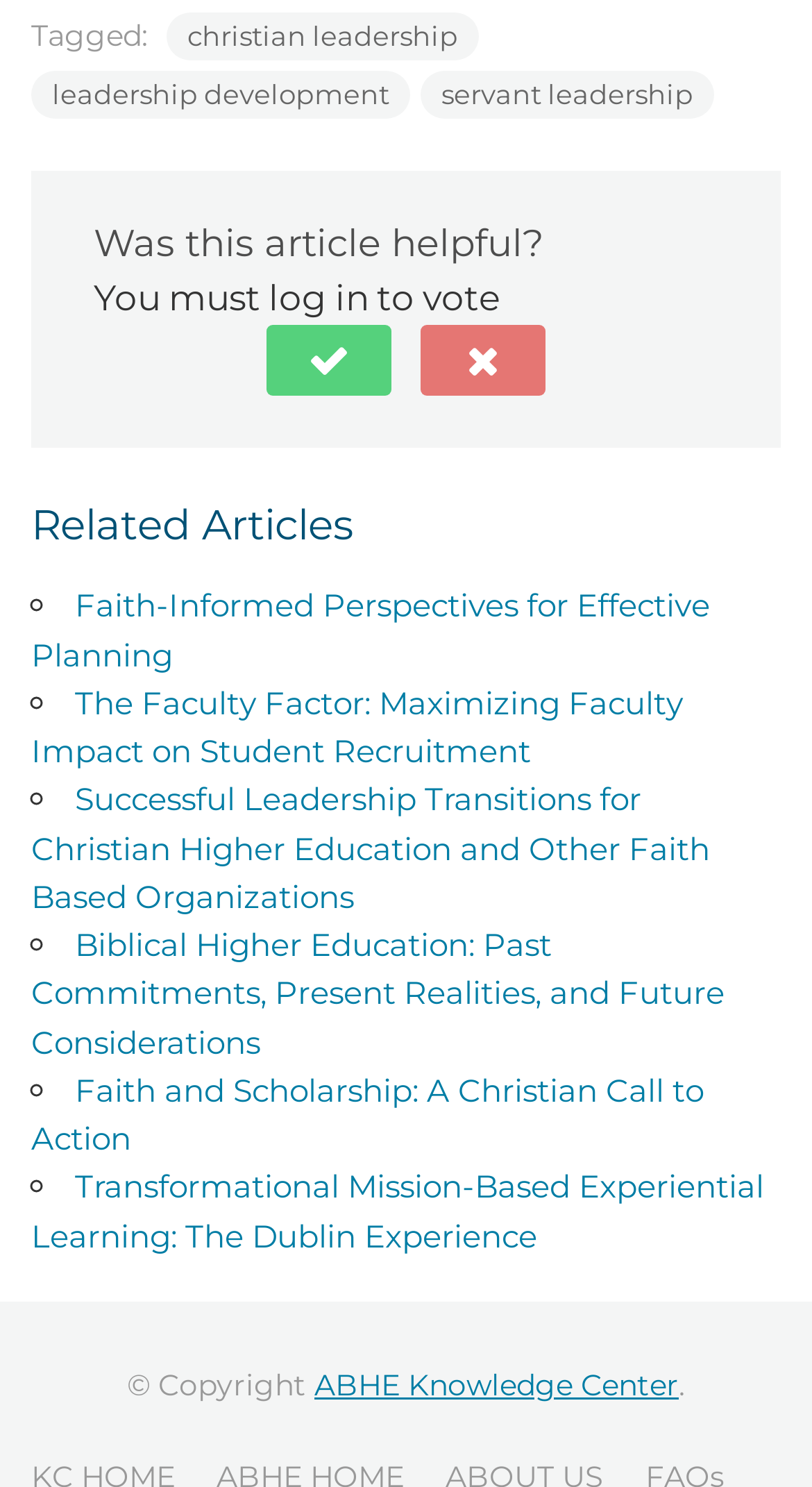Please find the bounding box coordinates of the element's region to be clicked to carry out this instruction: "Vote 'Yes'".

[0.328, 0.219, 0.482, 0.267]